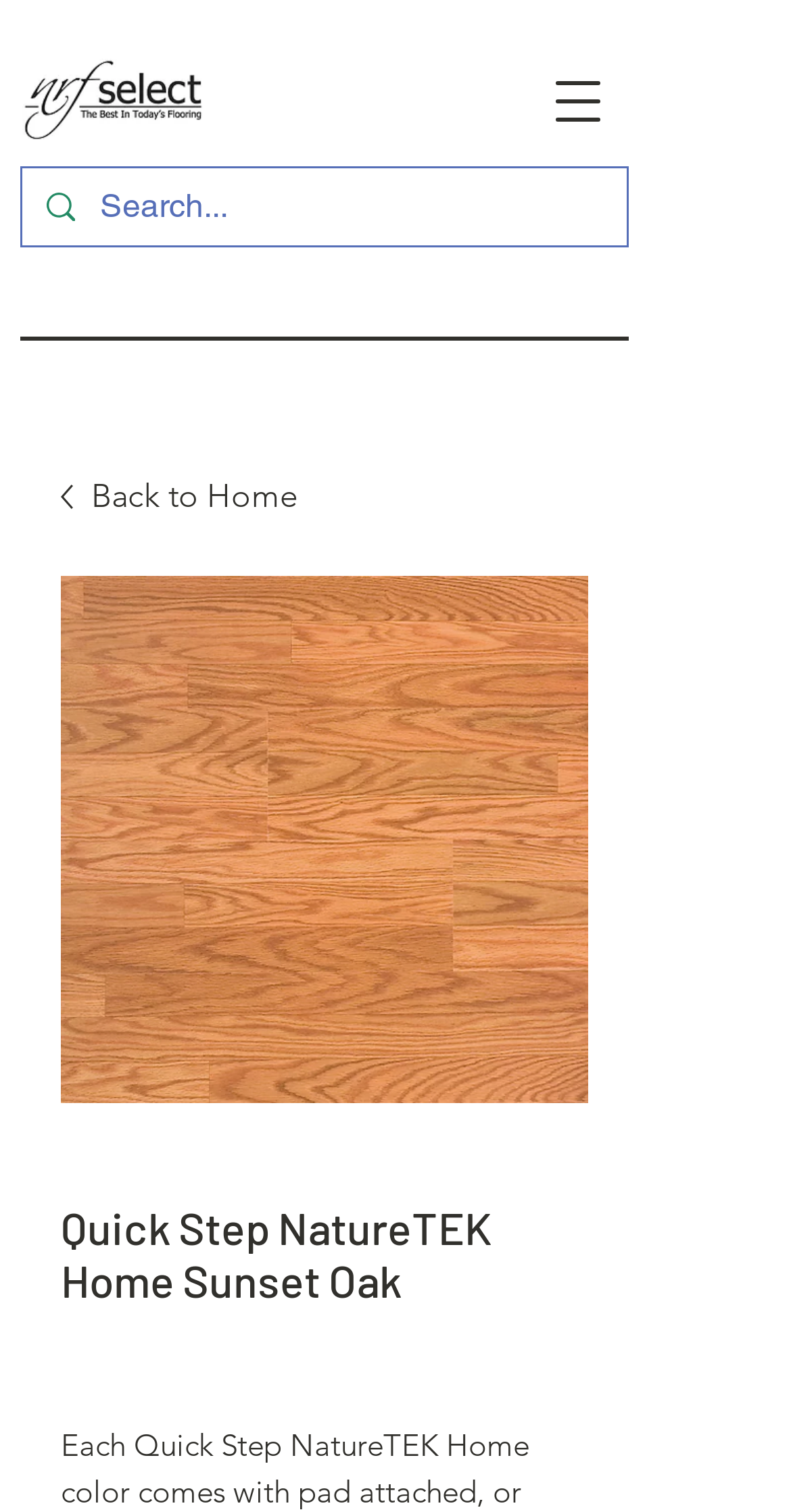Determine the bounding box coordinates (top-left x, top-left y, bottom-right x, bottom-right y) of the UI element described in the following text: Jack Tomczuk

None